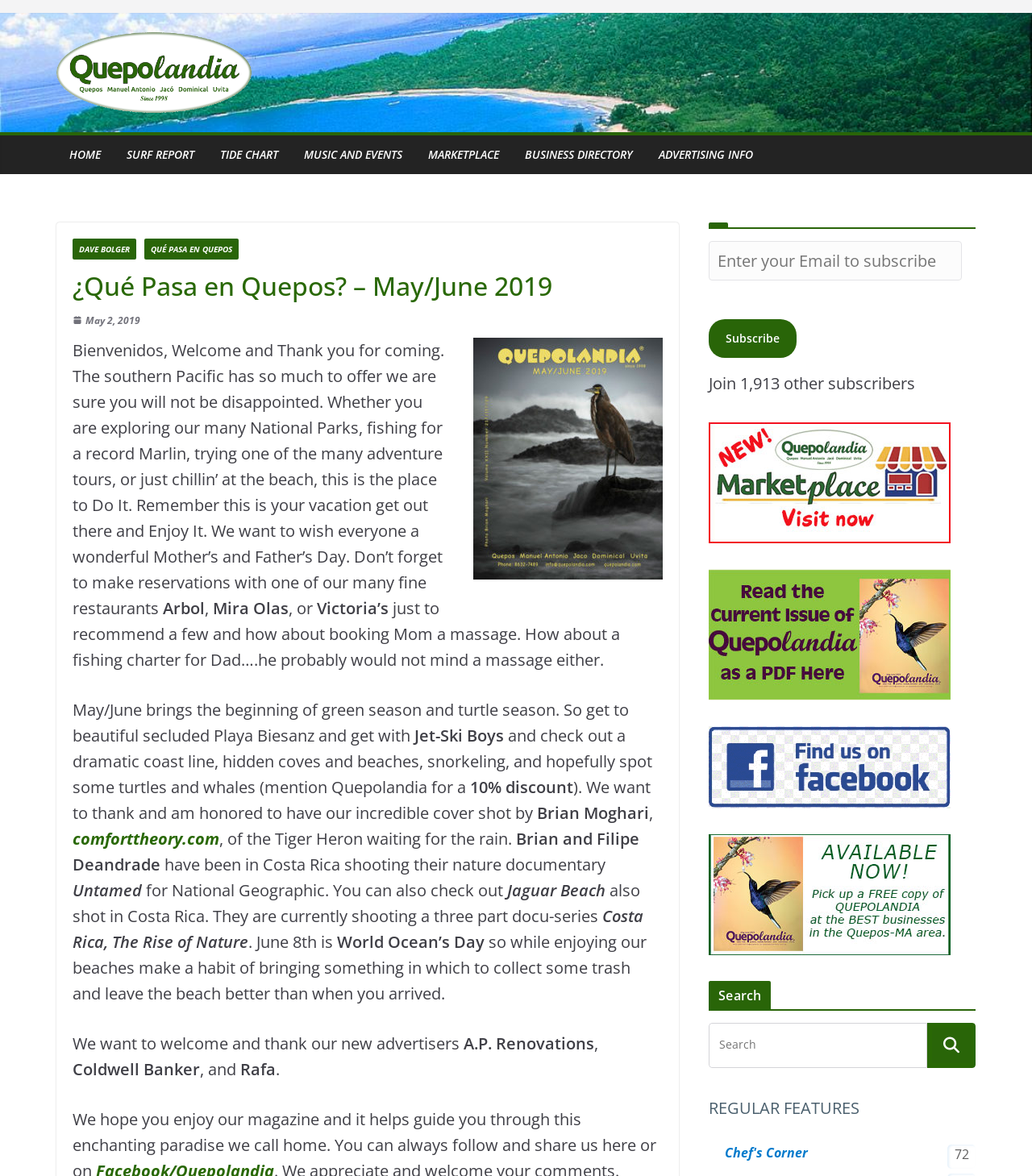Provide the bounding box coordinates of the UI element this sentence describes: "Subscribe".

[0.687, 0.271, 0.772, 0.304]